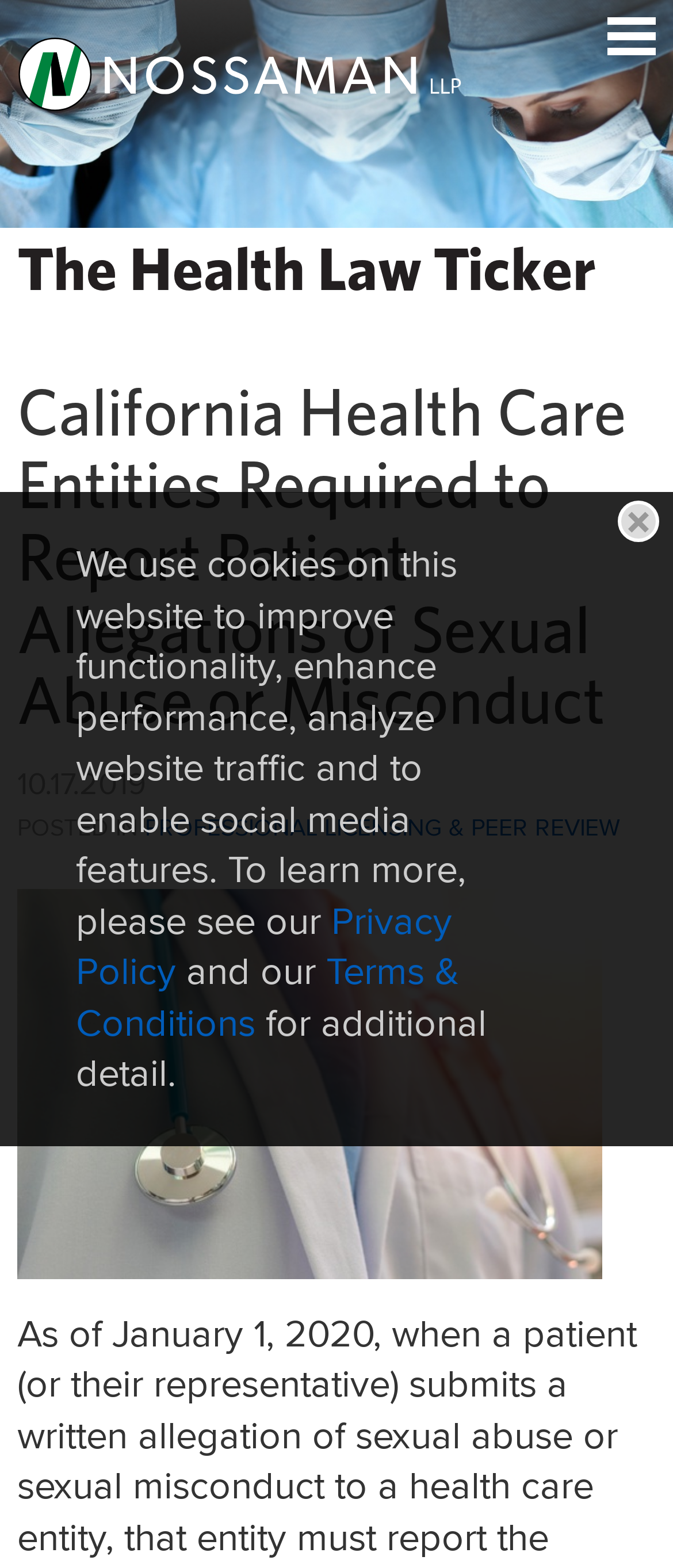Provide your answer to the question using just one word or phrase: What category is the article posted in?

PROFESSIONAL LICENSING & PEER REVIEW